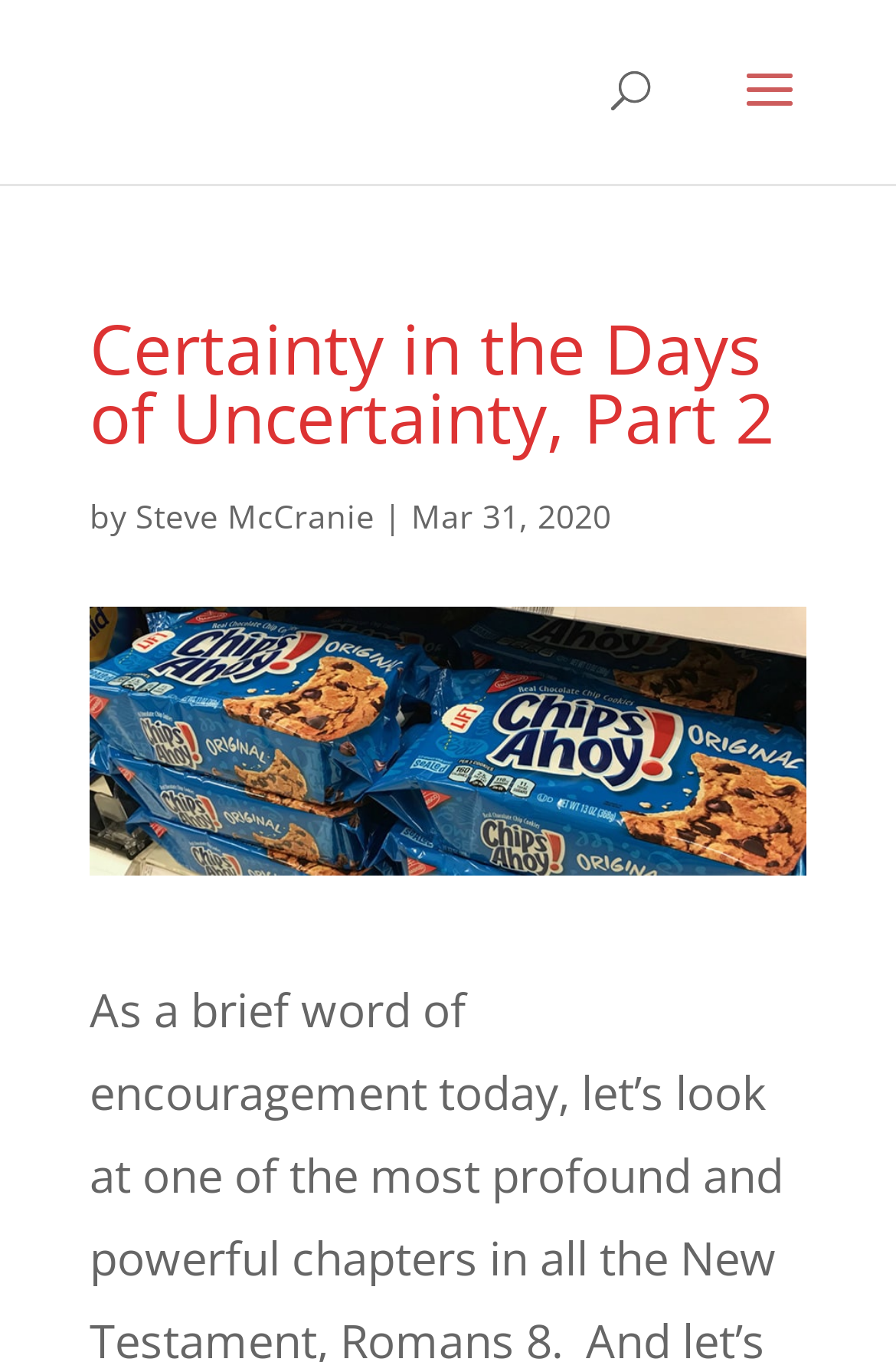Give a detailed account of the webpage's layout and content.

The webpage appears to be a blog post or article titled "Certainty in the Days of Uncertainty, Part 2 - The Higher Christian Life". At the top, there is a link to "The Higher Christian Life" accompanied by an image with the same name. Below this, a search bar spans across the majority of the page width.

The main content of the page is headed by a title "Certainty in the Days of Uncertainty, Part 2" which is centered near the top of the page. Below the title, the author's name "Steve McCranie" is mentioned, along with the date "Mar 31, 2020". A vertical line separates the author's name from the date.

A large image, "Certainty-in-the-Days-of-Uncertainty-Steve-McCranie", takes up a significant portion of the page, situated below the title and author information. The image is centered and spans almost the entire width of the page.

The webpage seems to be focused on providing spiritual encouragement, as hinted by the meta description, which mentions Romans 8 as one of the most profound and powerful chapters in the New Testament.